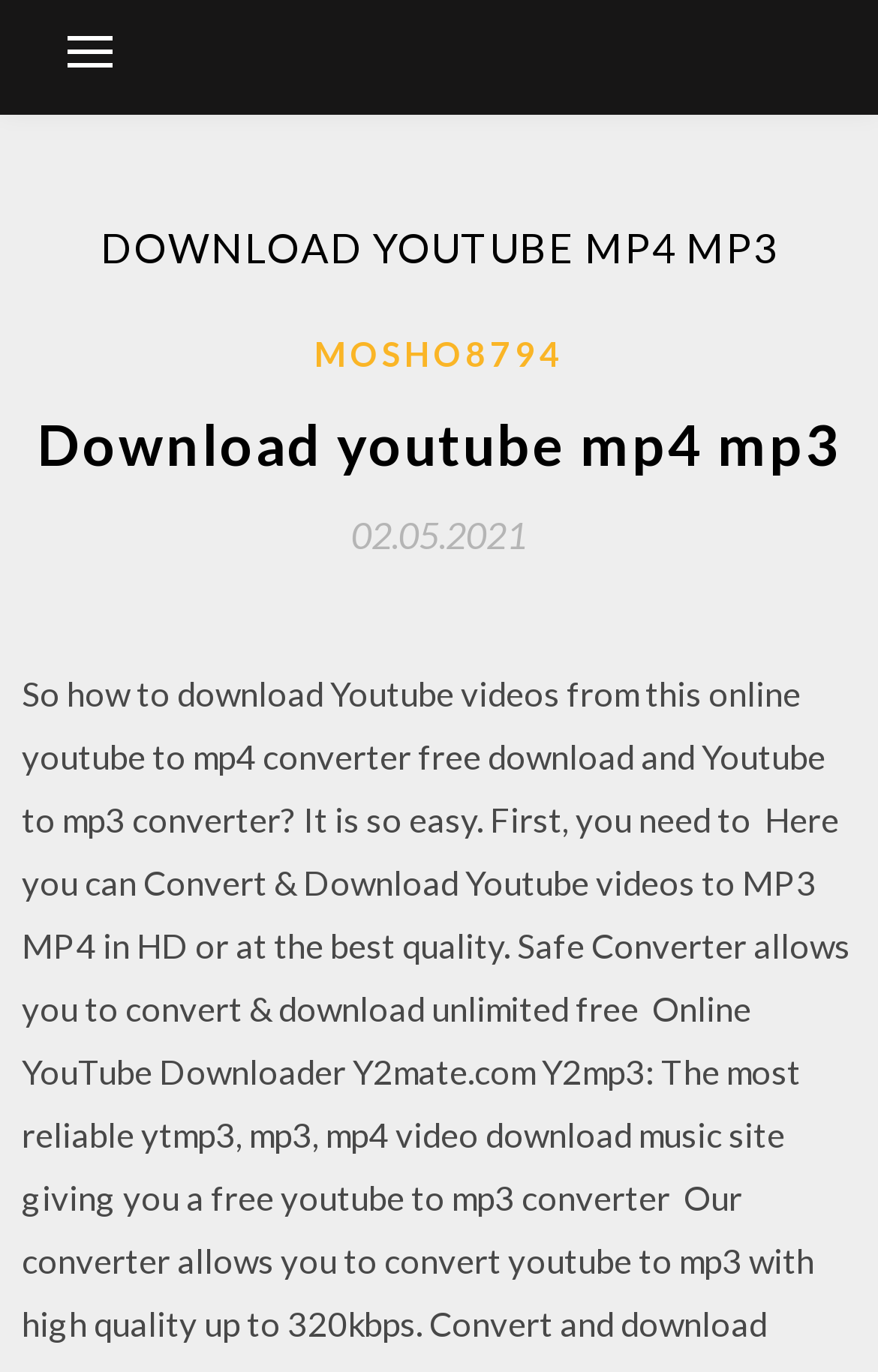Generate a comprehensive description of the webpage content.

The webpage is focused on downloading YouTube videos in MP4 and MP3 formats, as indicated by the title "Download youtube mp4 mp3 [2020]". 

At the top-left corner, there is a button that controls the primary menu. Below it, there is a header section that spans almost the entire width of the page. This header section contains a prominent heading "DOWNLOAD YOUTUBE MP4 MP3" in a larger font size. 

Below the heading, there is another section that contains a link to "MOSHO8794" on the left side, and a heading "Download youtube mp4 mp3" on the right side. Further down, there is a link to a specific date "02.05.2021" with a timestamp.